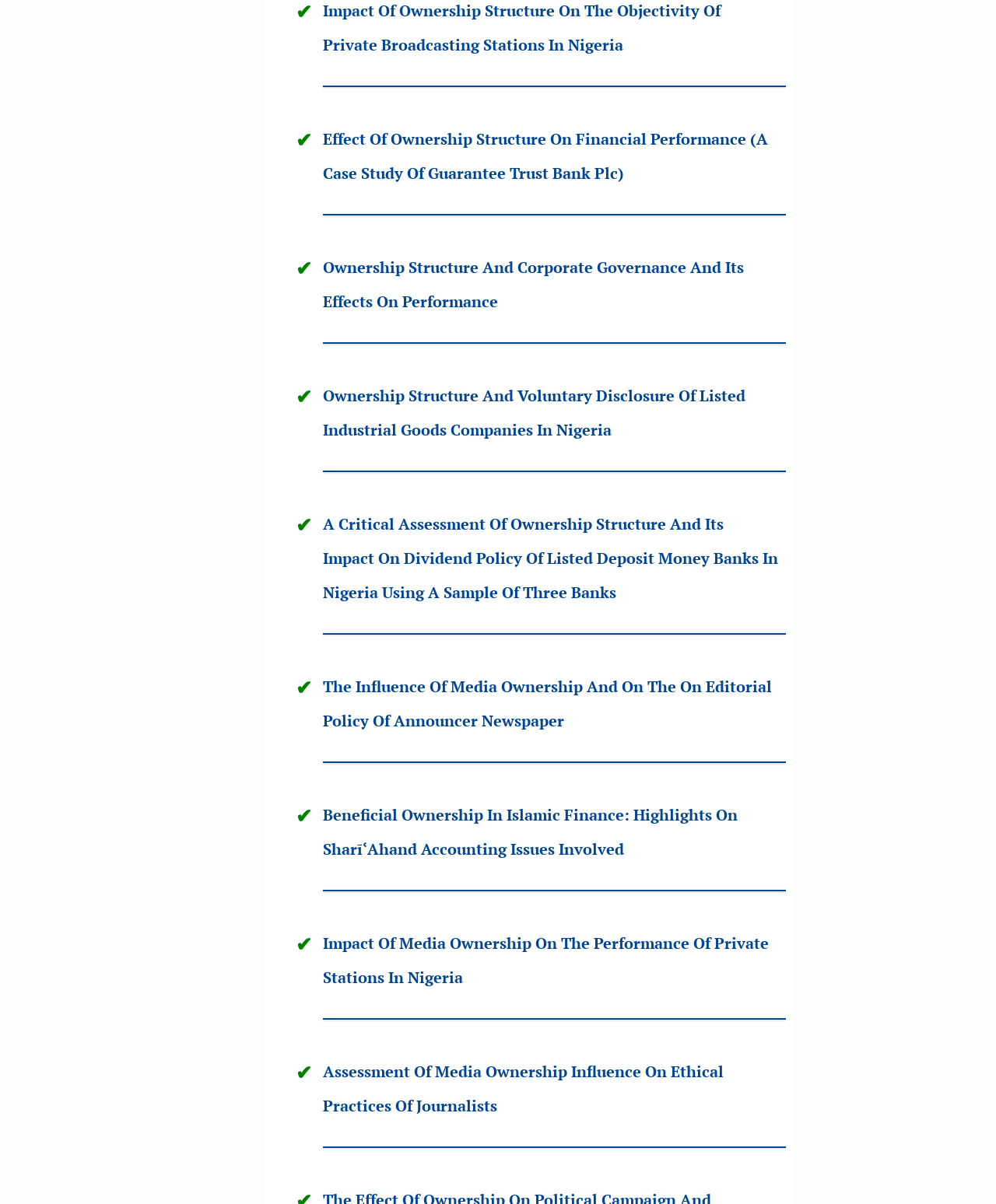Indicate the bounding box coordinates of the element that needs to be clicked to satisfy the following instruction: "Access the article about the influence of media ownership on the editorial policy of Announcer Newspaper". The coordinates should be four float numbers between 0 and 1, i.e., [left, top, right, bottom].

[0.324, 0.562, 0.775, 0.607]